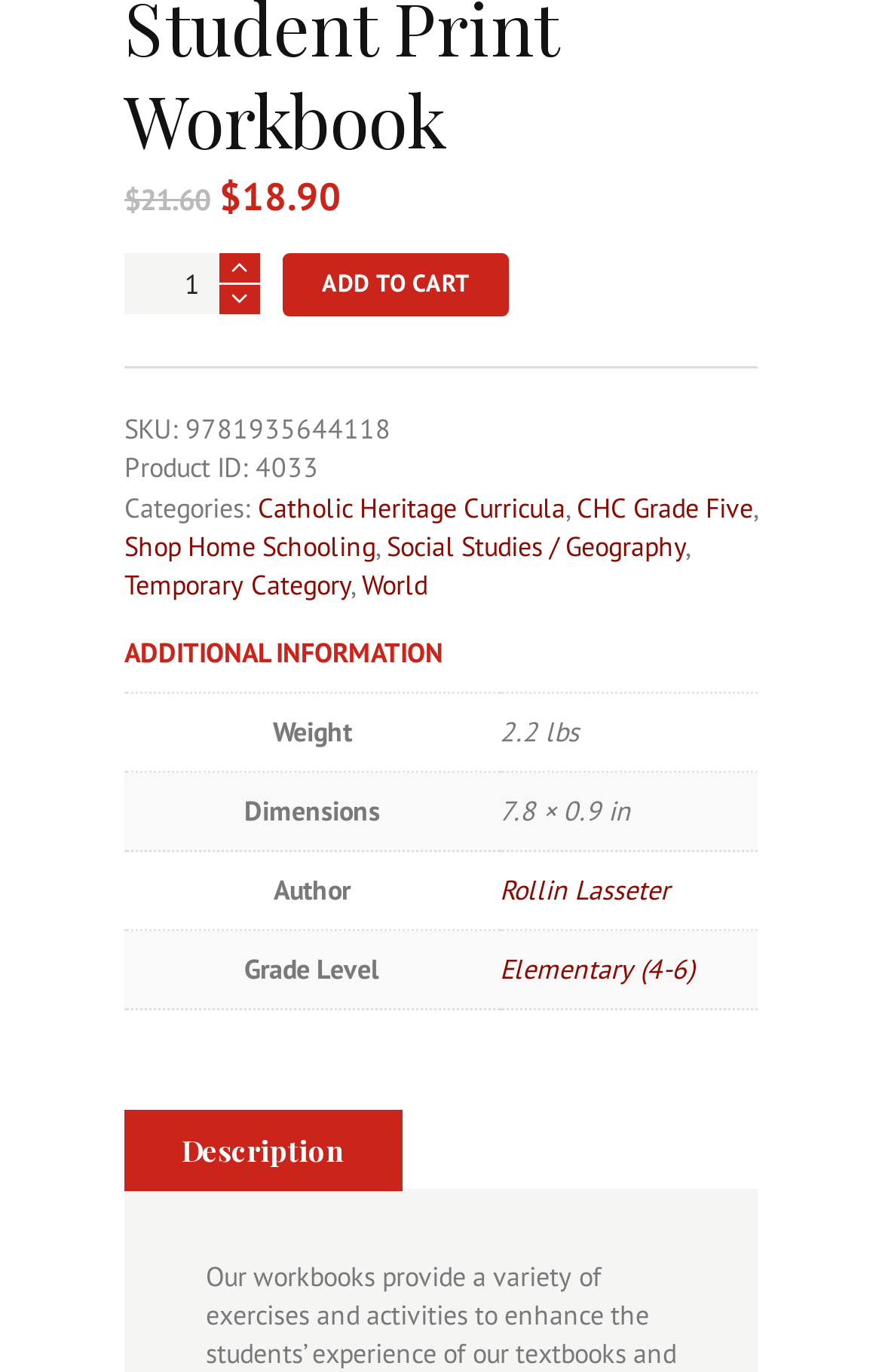Given the description "Description", provide the bounding box coordinates of the corresponding UI element.

[0.206, 0.824, 0.391, 0.852]